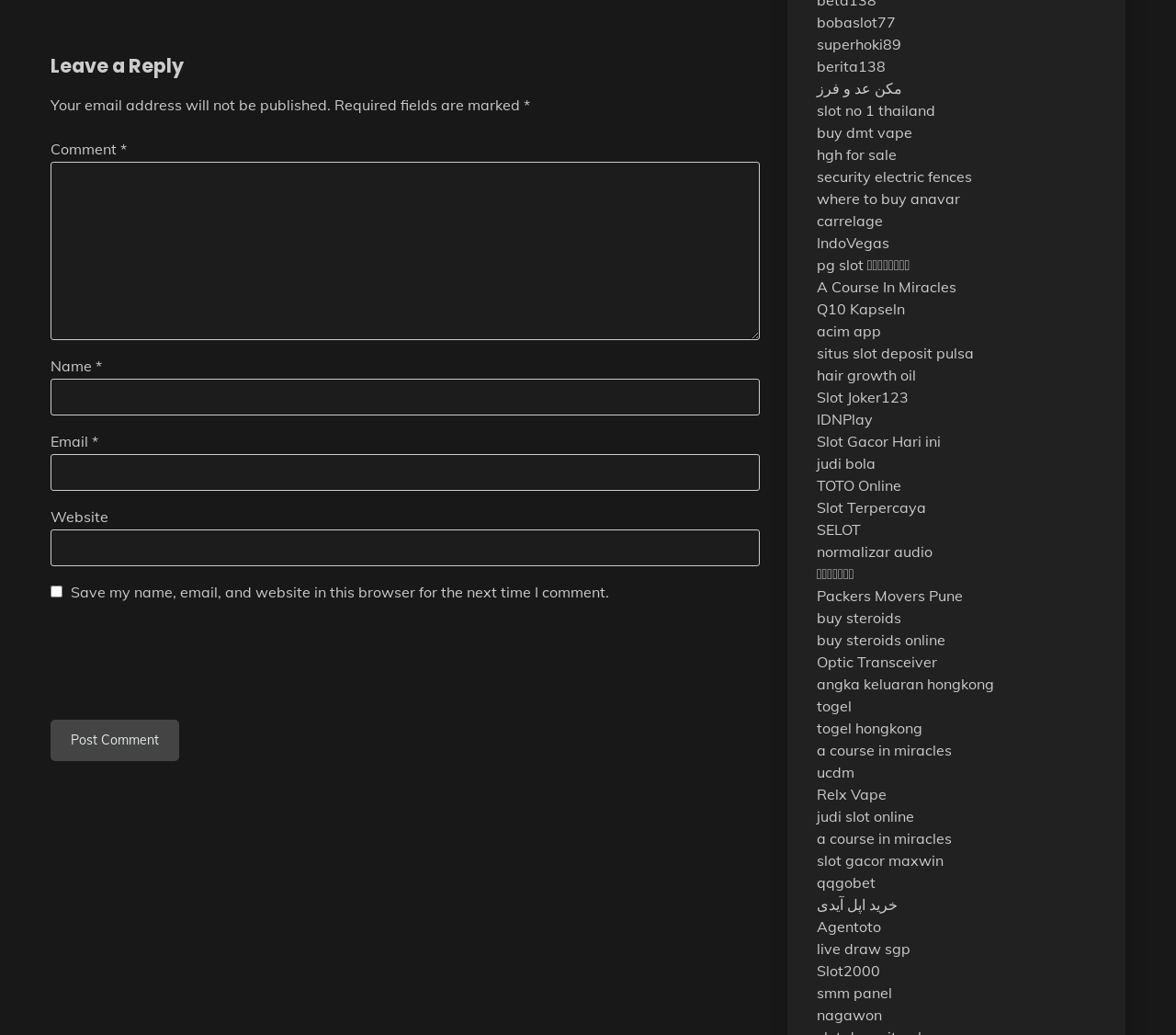Locate the bounding box coordinates of the element's region that should be clicked to carry out the following instruction: "Visit the website of bobaslot77". The coordinates need to be four float numbers between 0 and 1, i.e., [left, top, right, bottom].

[0.694, 0.013, 0.761, 0.03]